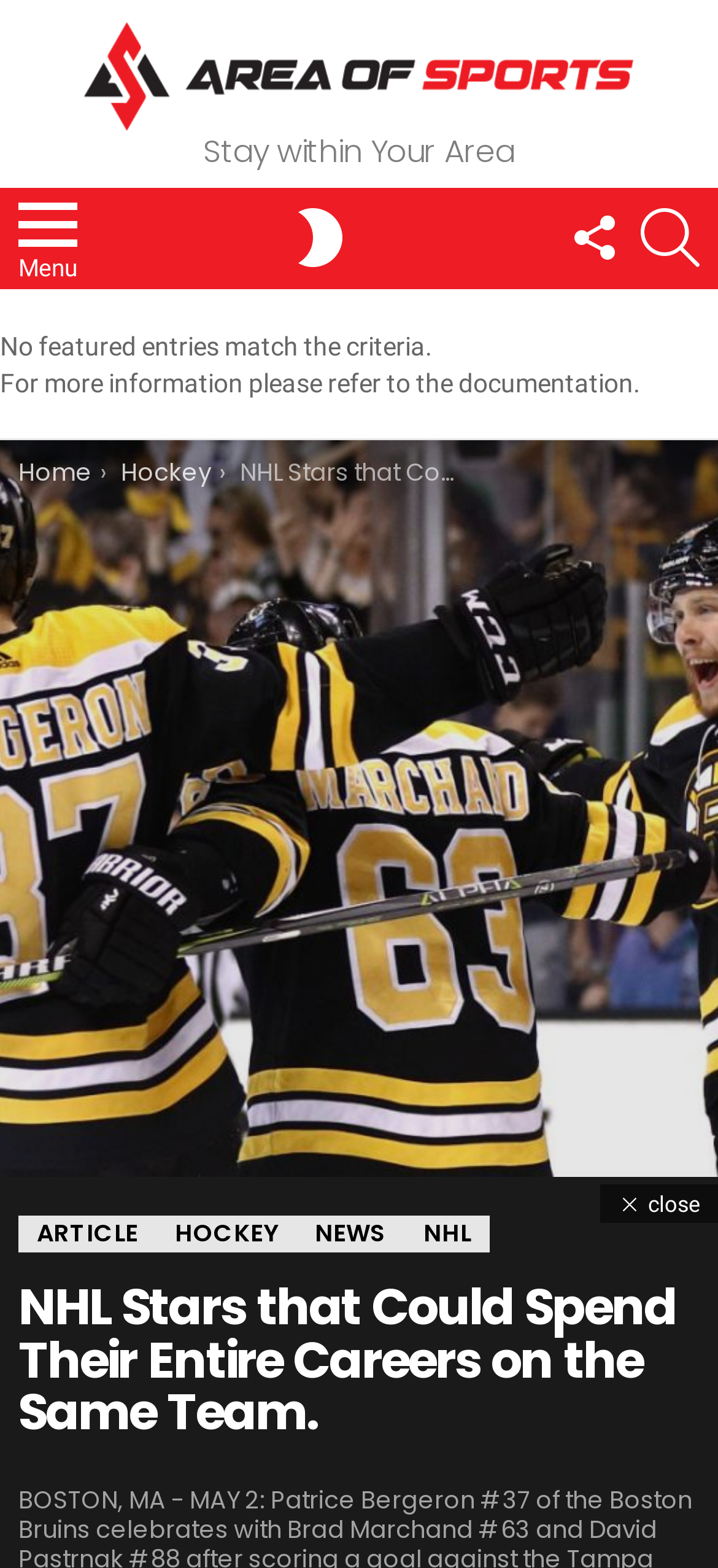Please indicate the bounding box coordinates of the element's region to be clicked to achieve the instruction: "Click the KTH logo". Provide the coordinates as four float numbers between 0 and 1, i.e., [left, top, right, bottom].

None